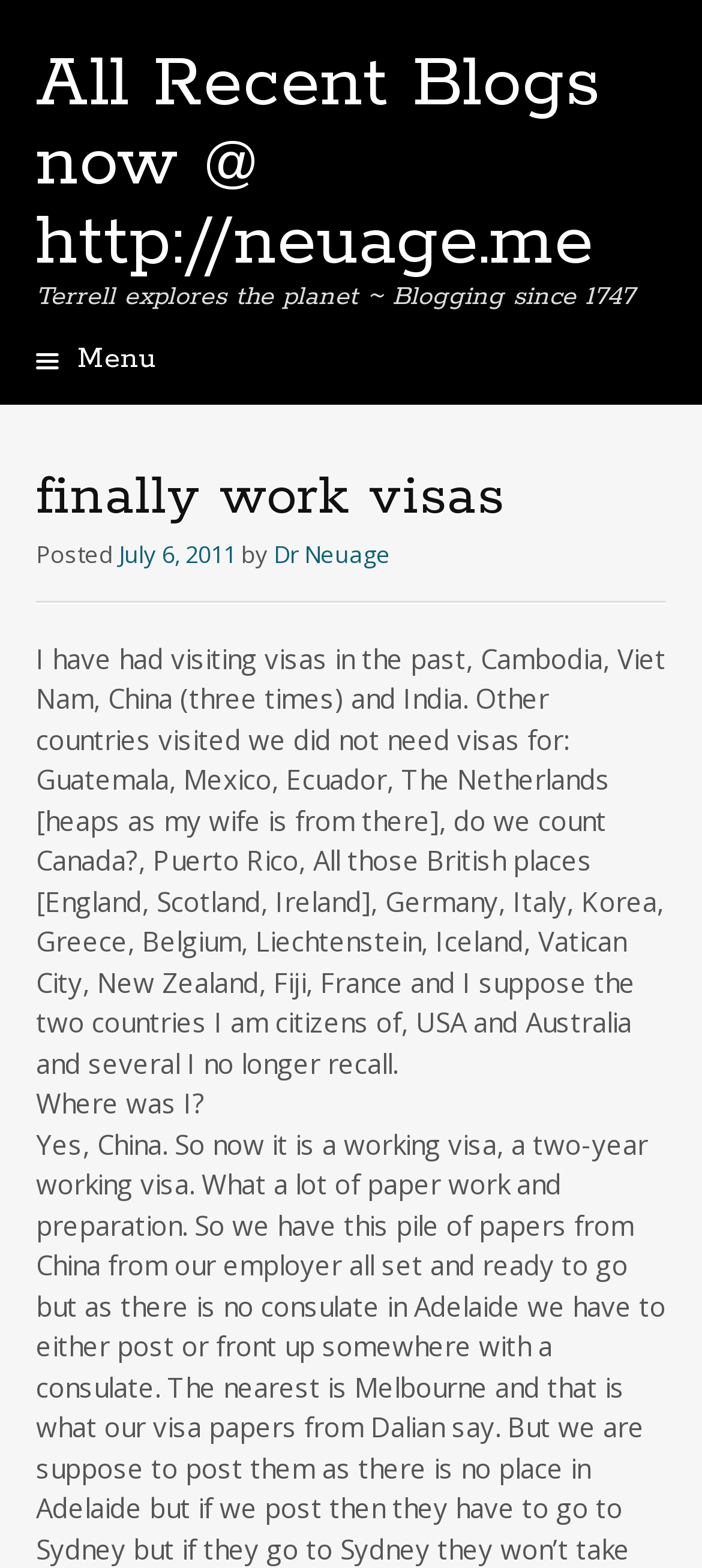What is the purpose of the link 'Skip to content'?
From the image, respond using a single word or phrase.

To skip to main content